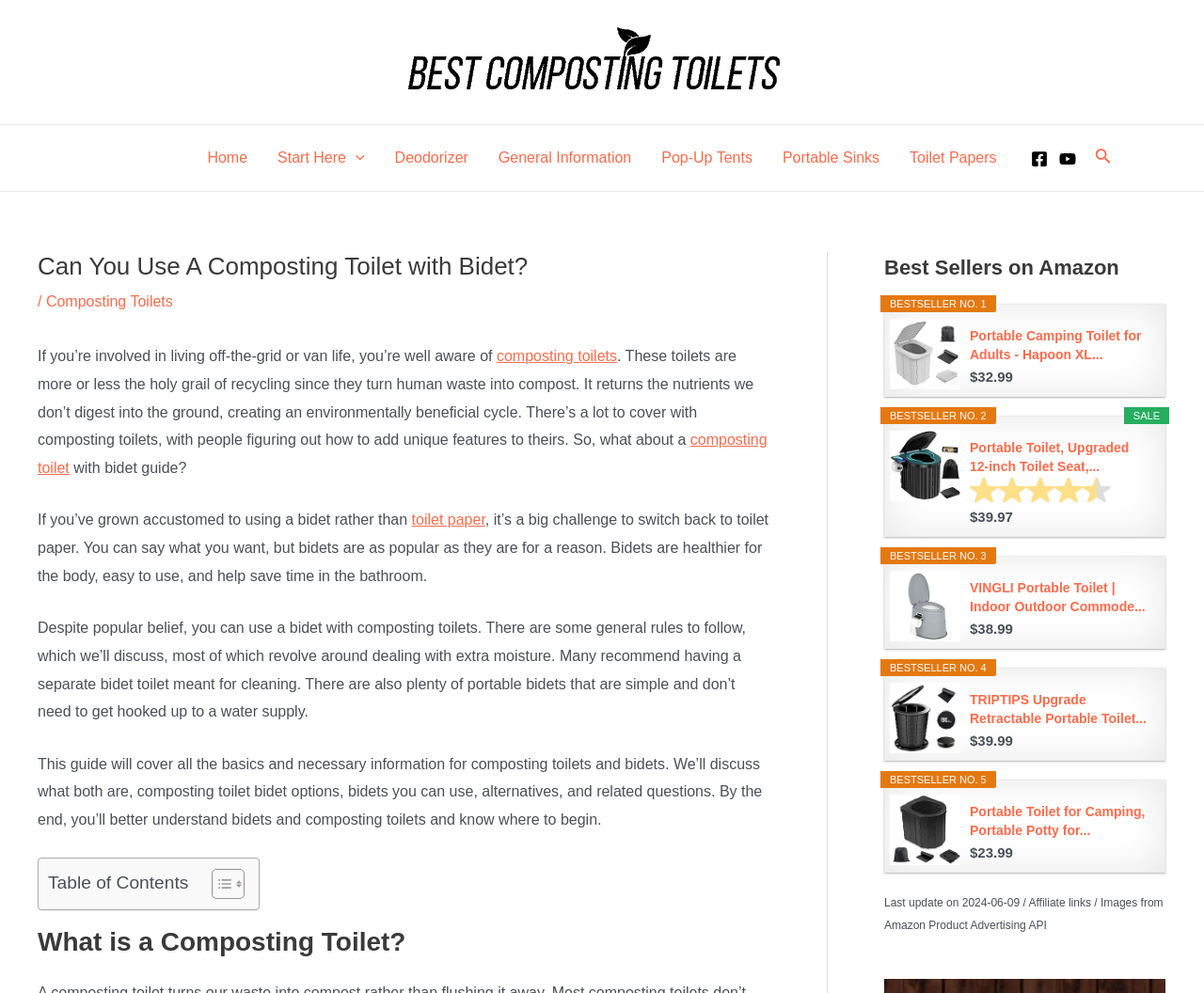Determine the bounding box coordinates for the UI element matching this description: "parent_node: $39.97 title="Reviews on Amazon"".

[0.805, 0.479, 0.923, 0.508]